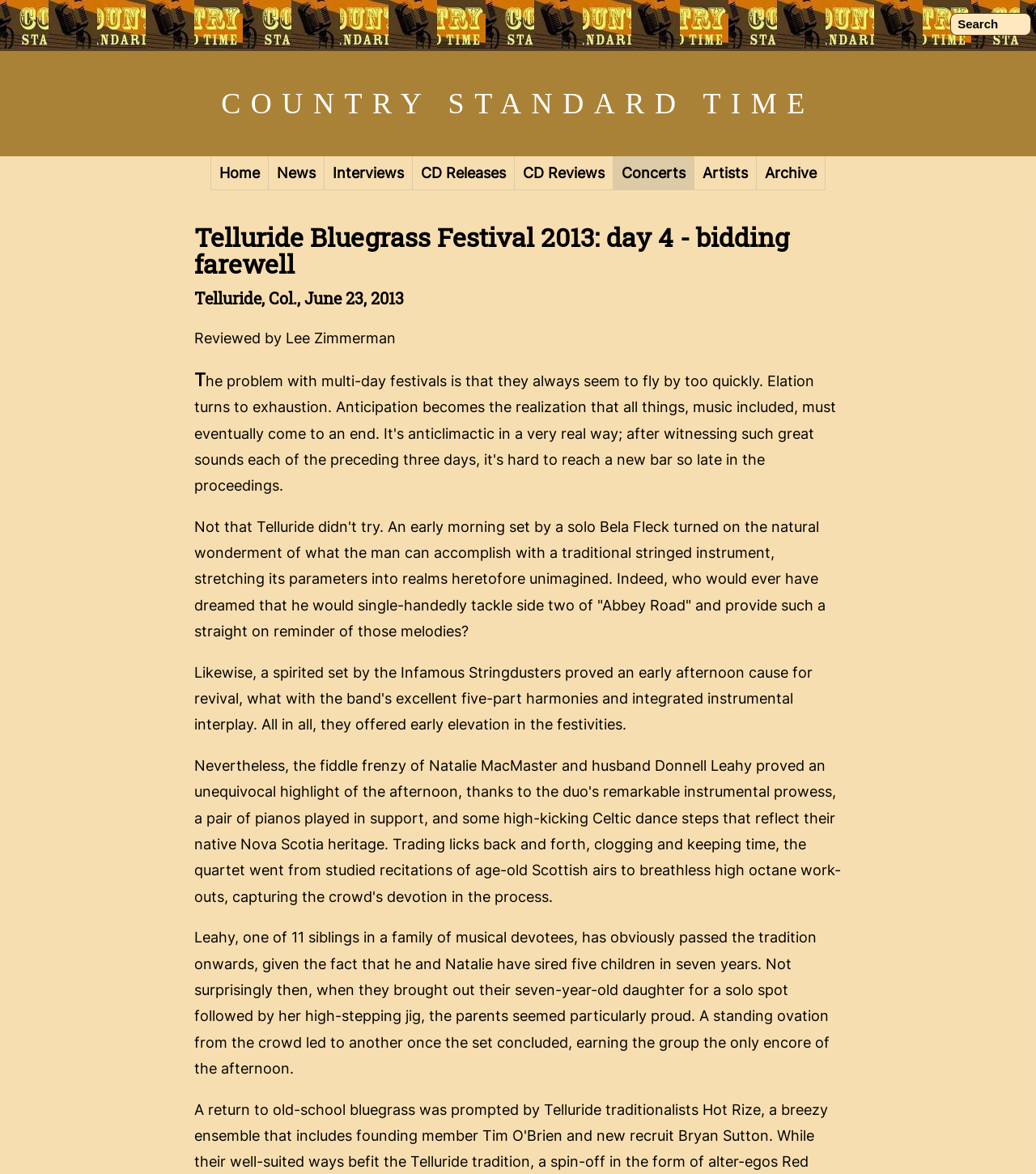Pinpoint the bounding box coordinates of the element to be clicked to execute the instruction: "Read CD Reviews".

[0.497, 0.133, 0.592, 0.162]